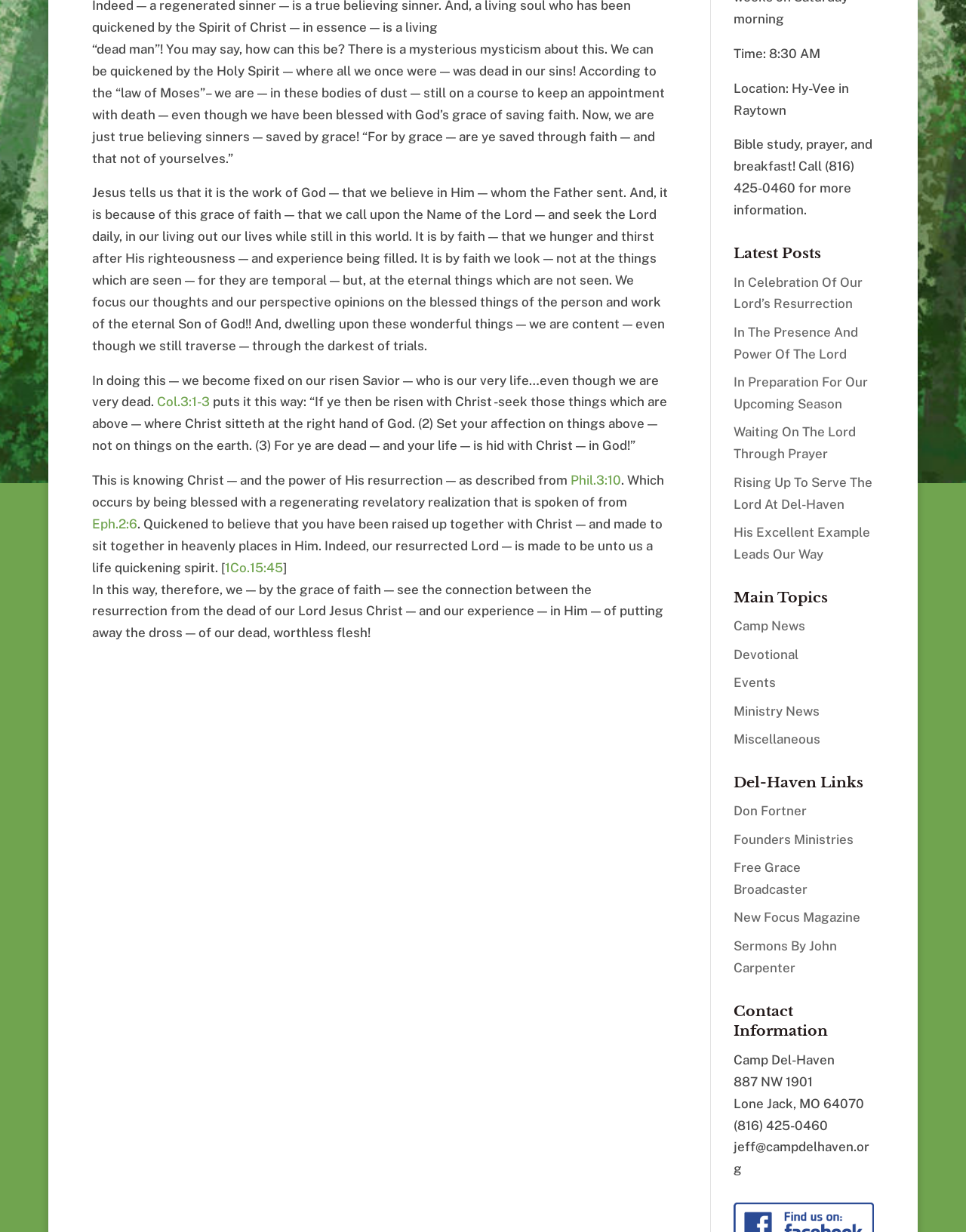Determine the bounding box for the HTML element described here: "Don Fortner". The coordinates should be given as [left, top, right, bottom] with each number being a float between 0 and 1.

[0.759, 0.652, 0.835, 0.664]